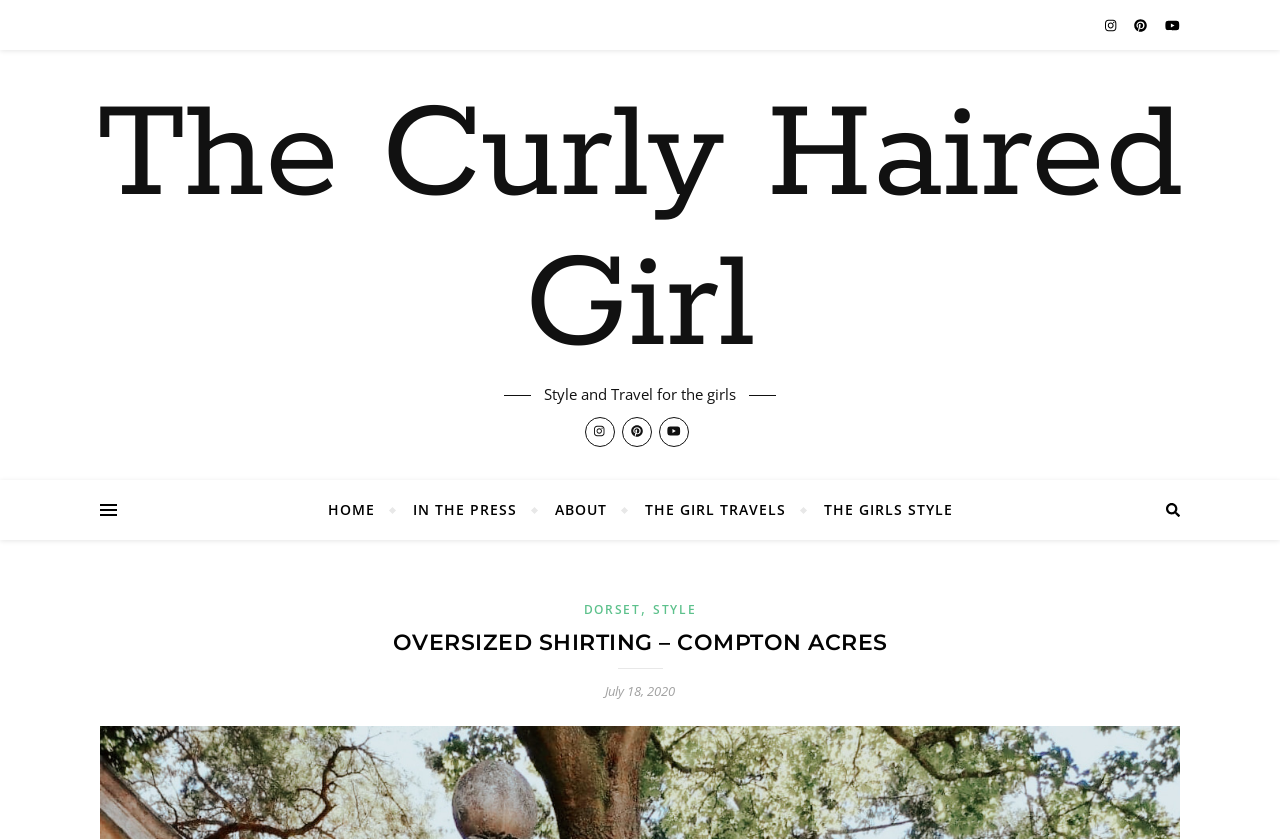Determine the bounding box coordinates for the area you should click to complete the following instruction: "click the HOME link".

[0.256, 0.572, 0.306, 0.644]